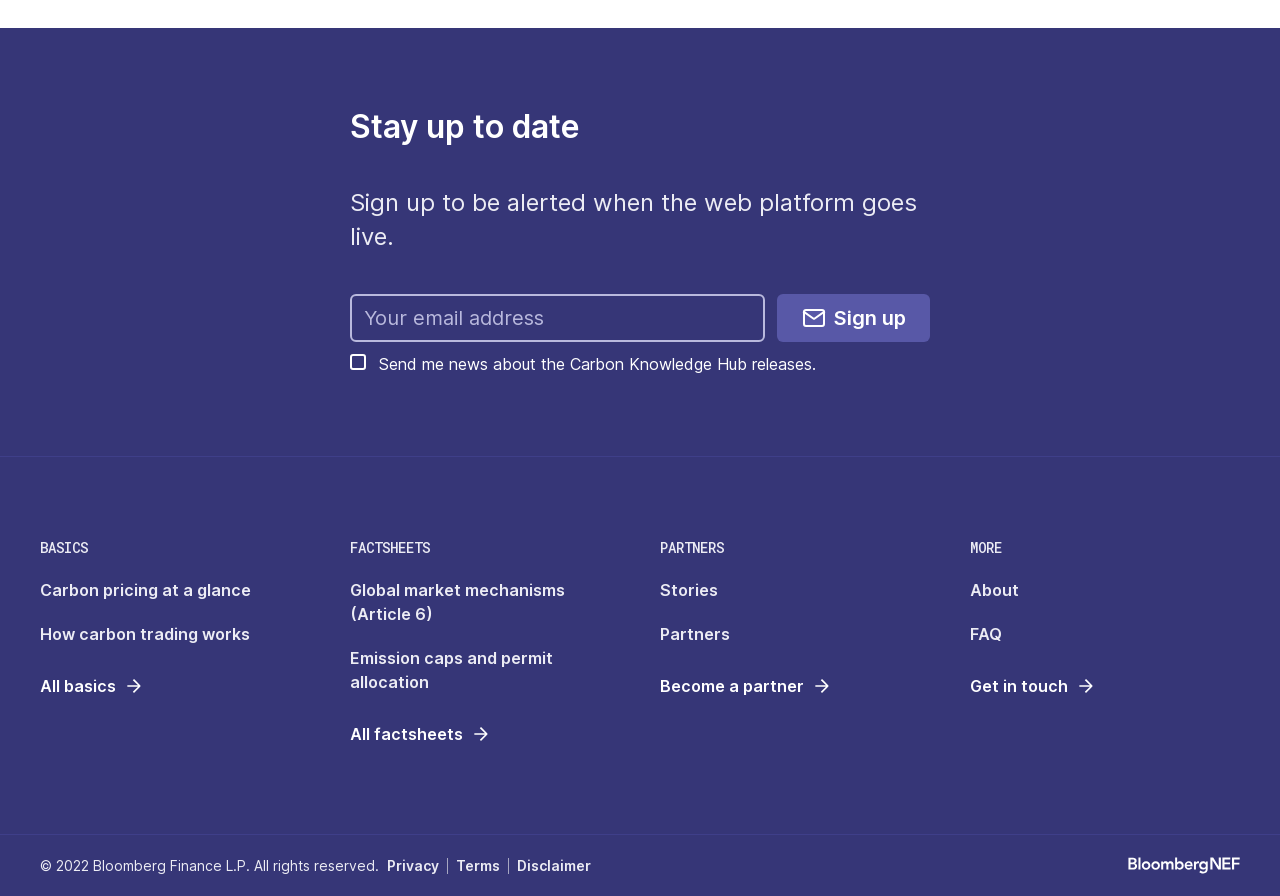Find the bounding box coordinates of the element I should click to carry out the following instruction: "Sign up to receive updates".

[0.607, 0.328, 0.727, 0.382]